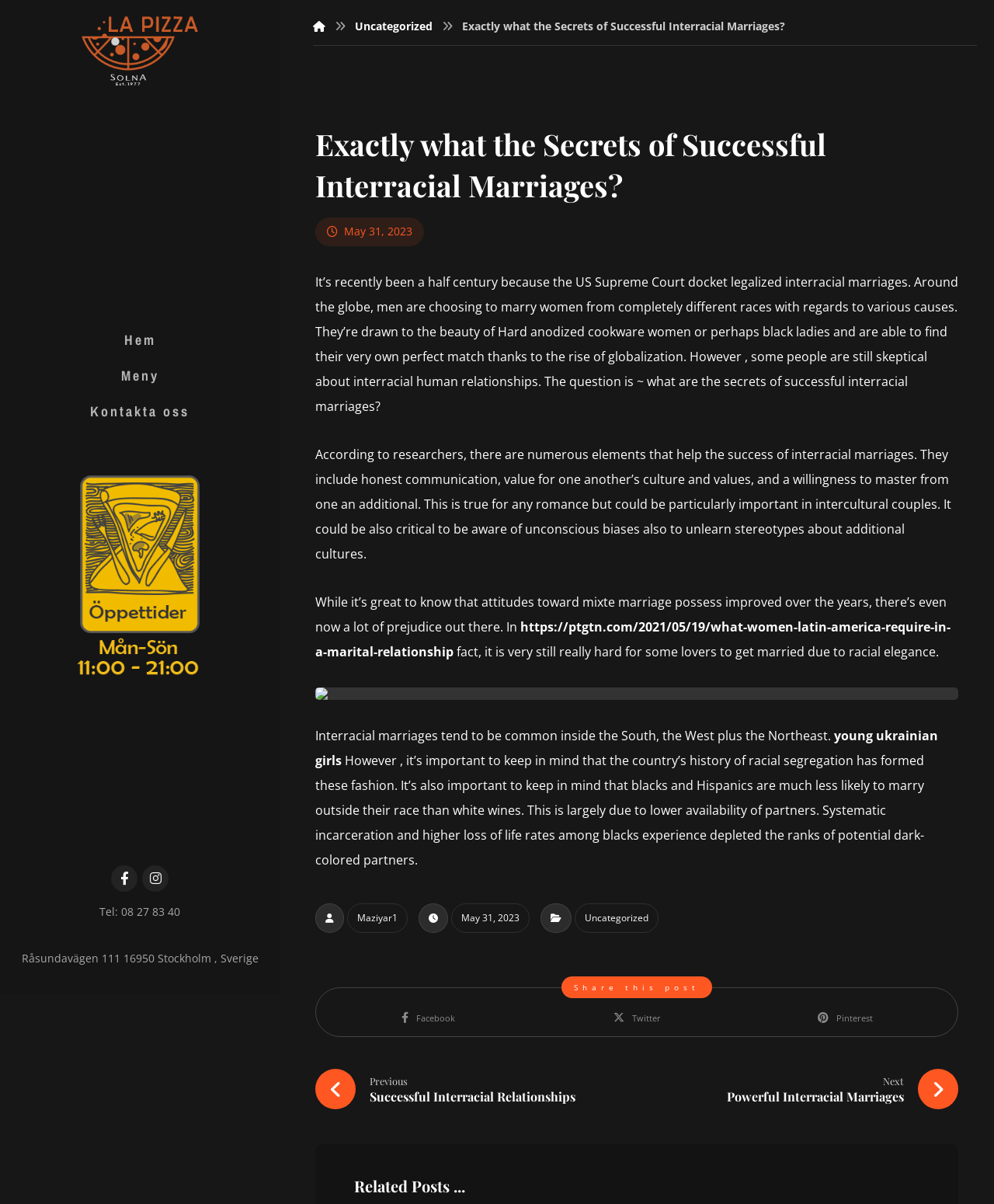Detail the webpage's structure and highlights in your description.

This webpage appears to be a blog post about successful interracial marriages. At the top, there is a logo and a navigation menu with links to "Hem" (Home), "Meny" (Menu), and "Kontakta oss" (Contact us). Below the navigation menu, there is a large image that takes up most of the width of the page.

The main content of the page is a blog post titled "Exactly what the Secrets of Successful Interracial Marriages?" The title is followed by a date, "May 31, 2023", and a brief summary of the post. The post itself is divided into several paragraphs of text, with links to other related articles scattered throughout.

To the right of the main content, there is a sidebar with links to social media platforms, including Facebook, Instagram, and Twitter. There are also links to other blog posts, including "Previous Successful Interracial Relationships" and "Next Powerful Interracial Marriages".

At the bottom of the page, there is a footer with contact information, including a phone number and an address in Stockholm, Sweden. There are also links to other pages on the website, including the home page and a page about the website's menu.

Overall, the webpage has a simple and clean design, with a focus on presenting the content of the blog post in a clear and easy-to-read manner.